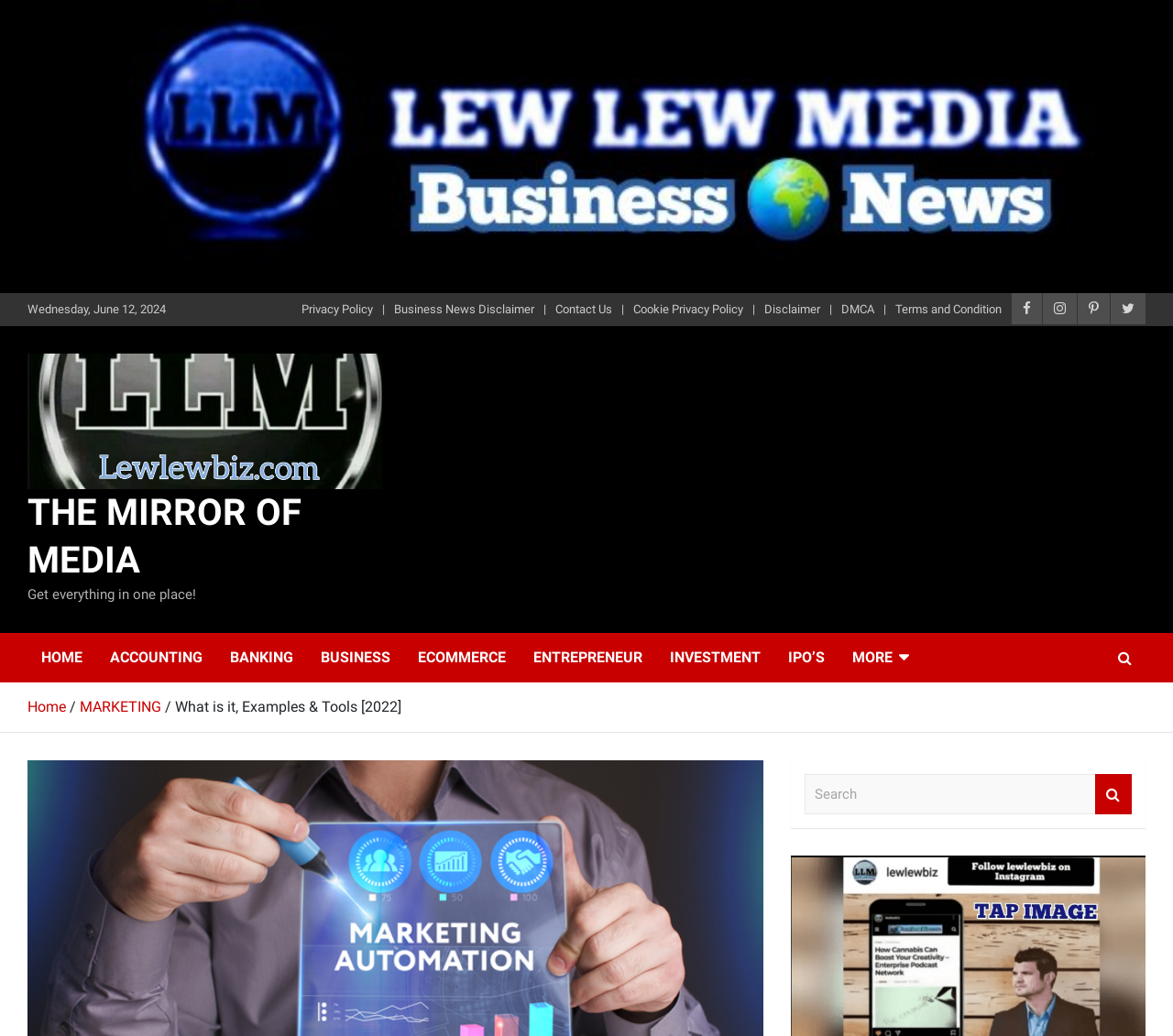Based on the description "parent_node: THE MIRROR OF MEDIA", find the bounding box of the specified UI element.

[0.023, 0.344, 0.326, 0.365]